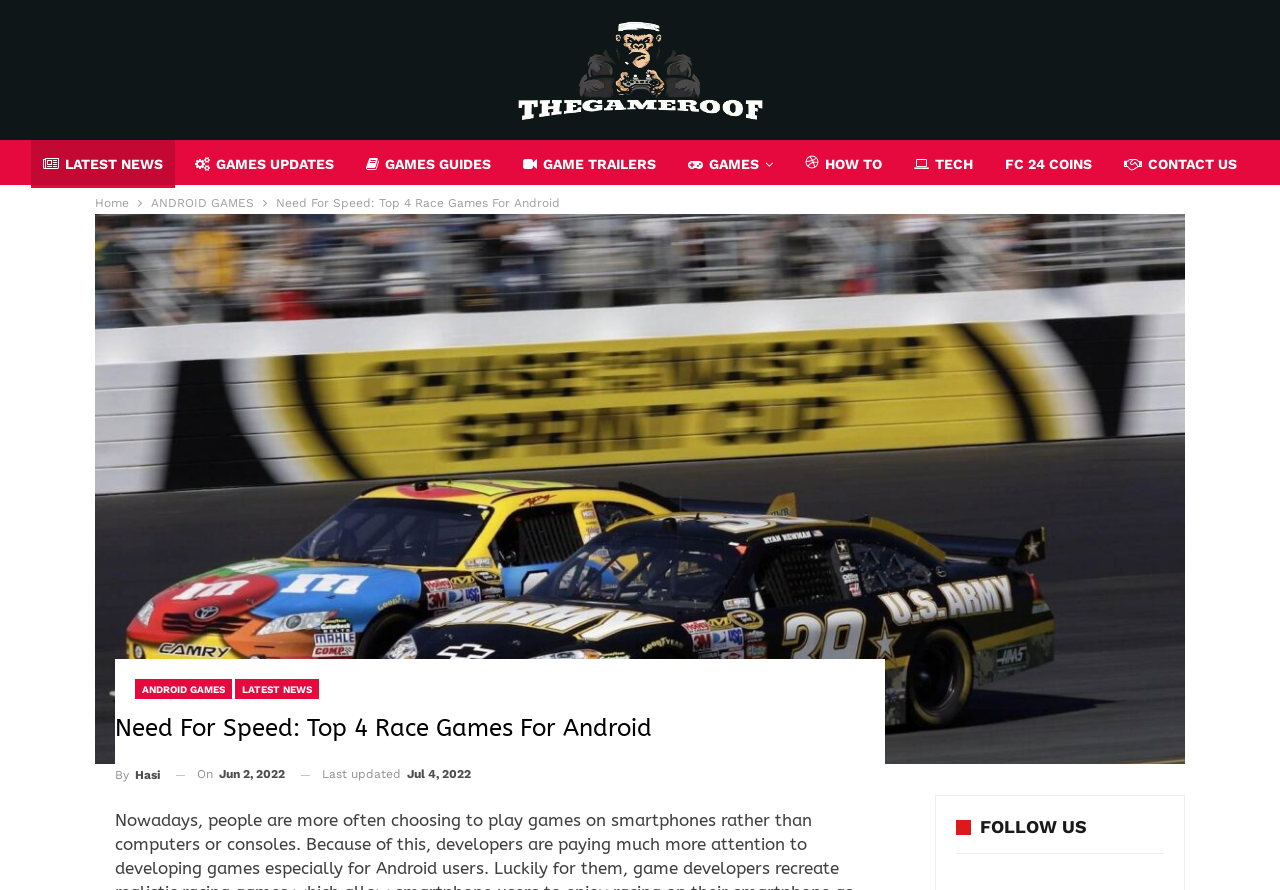Identify the main heading from the webpage and provide its text content.

Need For Speed: Top 4 Race Games For Android